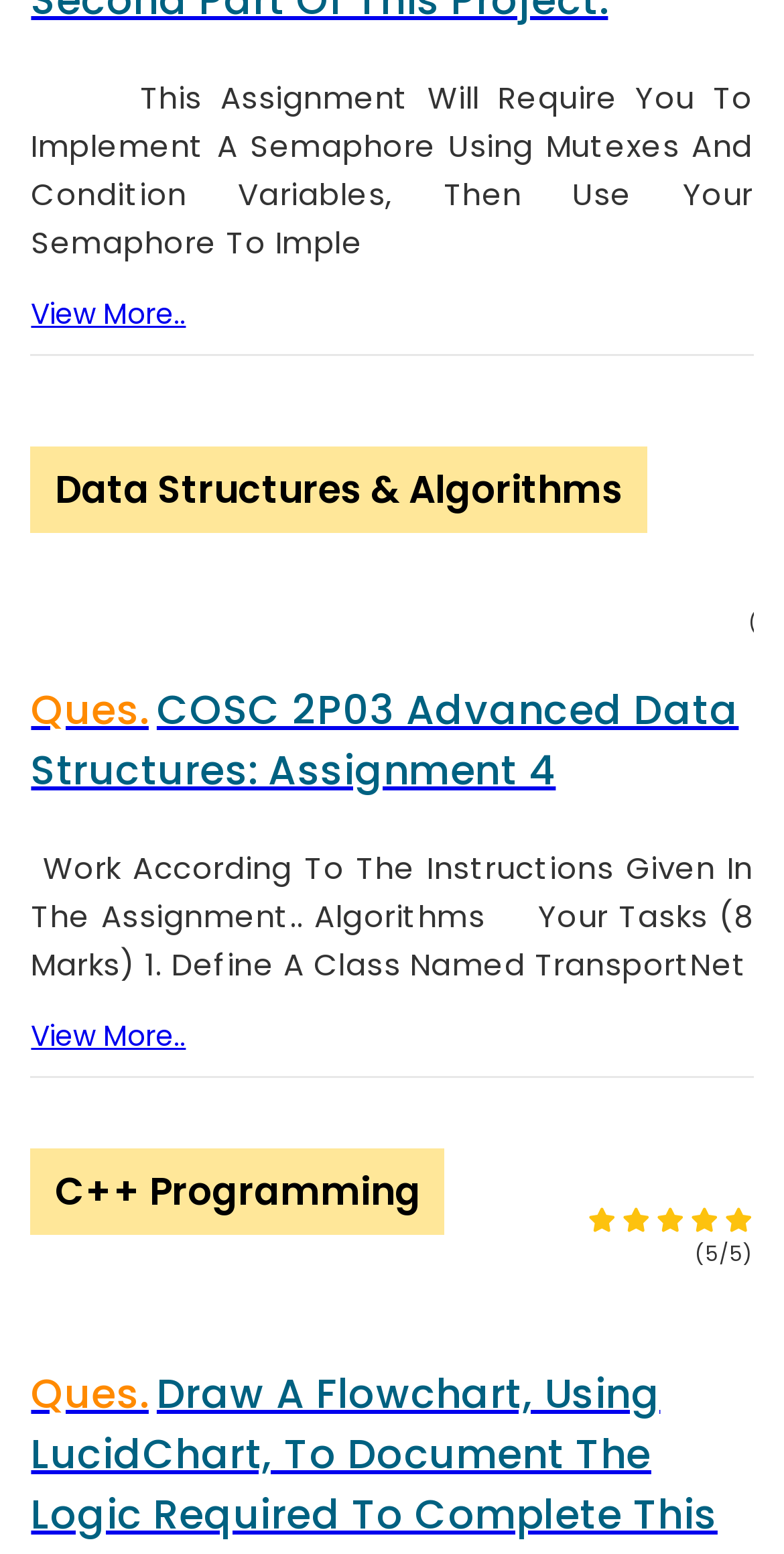How many policy-related links are there?
Based on the image, respond with a single word or phrase.

4